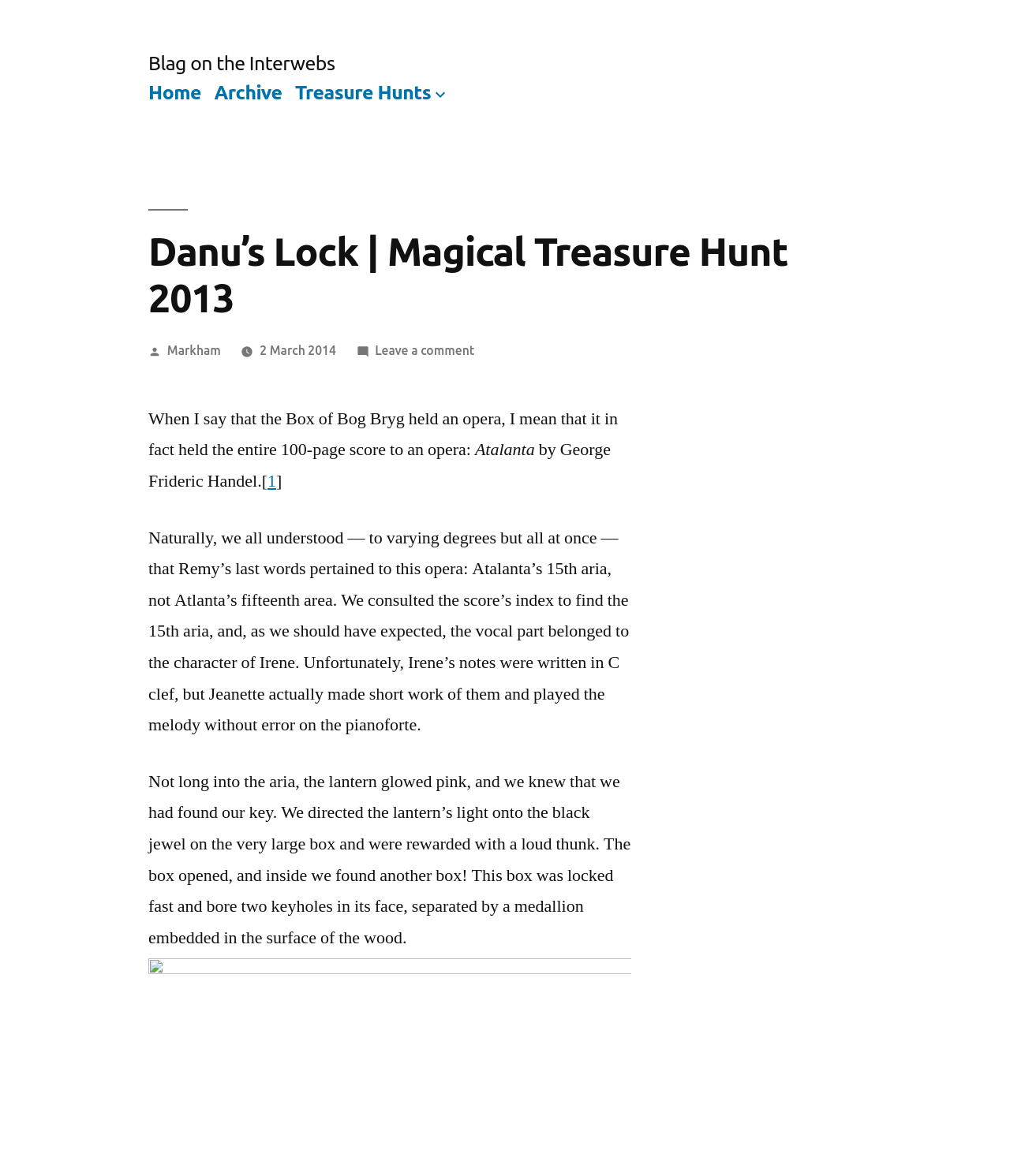Locate the bounding box of the UI element with the following description: "Blag on the Interwebs".

[0.147, 0.044, 0.332, 0.063]